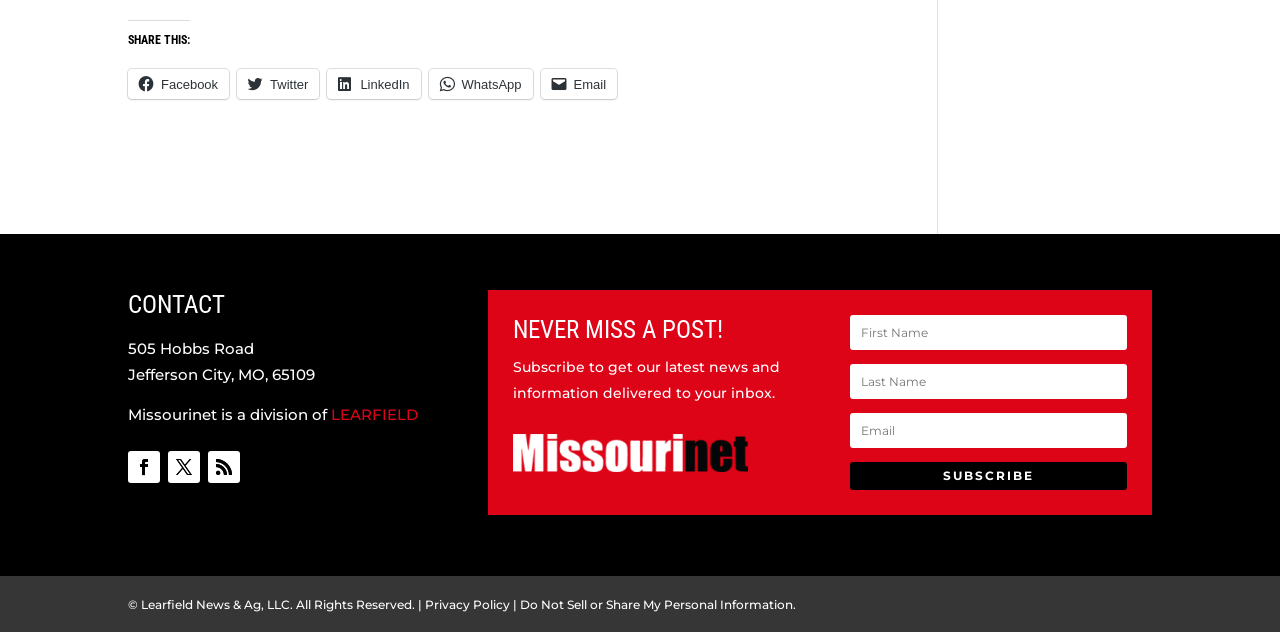Identify and provide the bounding box for the element described by: "Privacy Policy".

[0.332, 0.944, 0.398, 0.968]